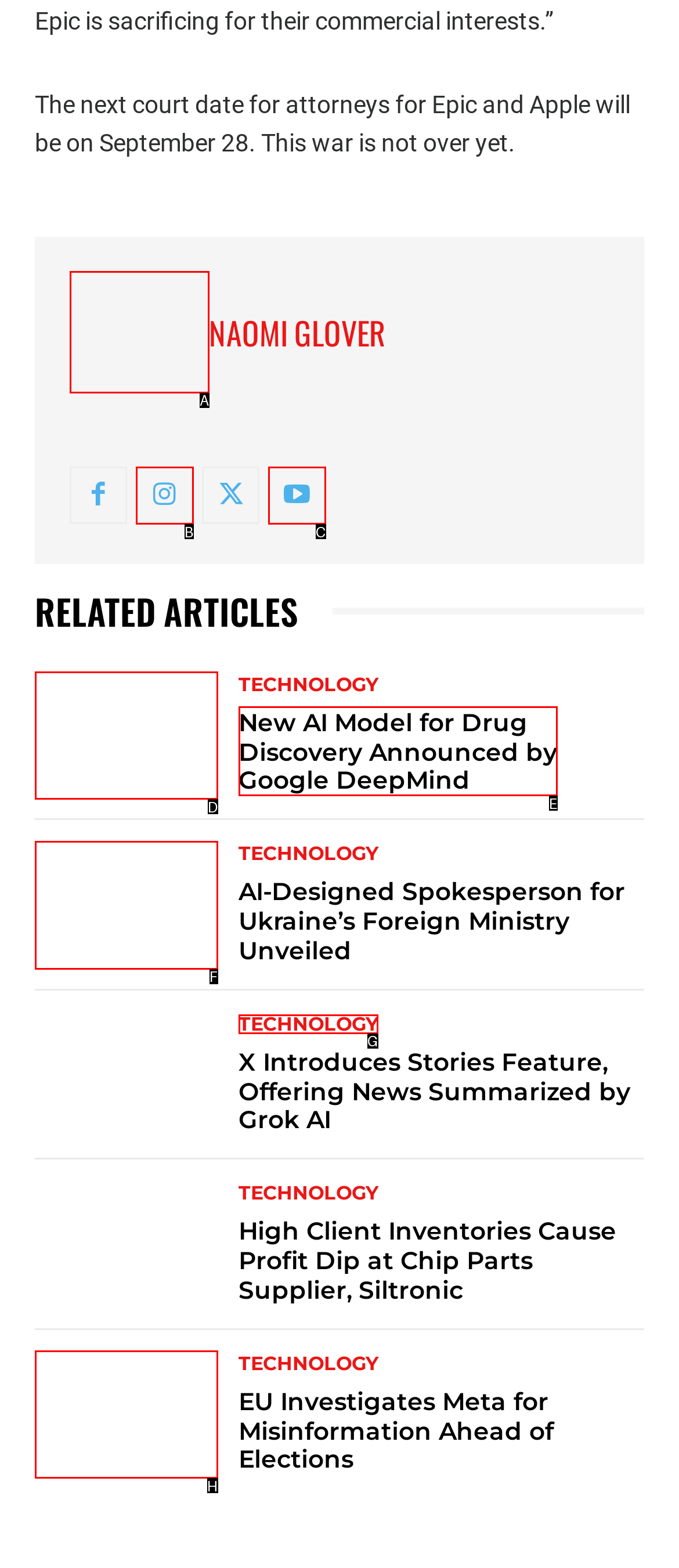Identify the HTML element that corresponds to the following description: parent_node: NAOMI GLOVER title="Naomi Glover" Provide the letter of the best matching option.

A